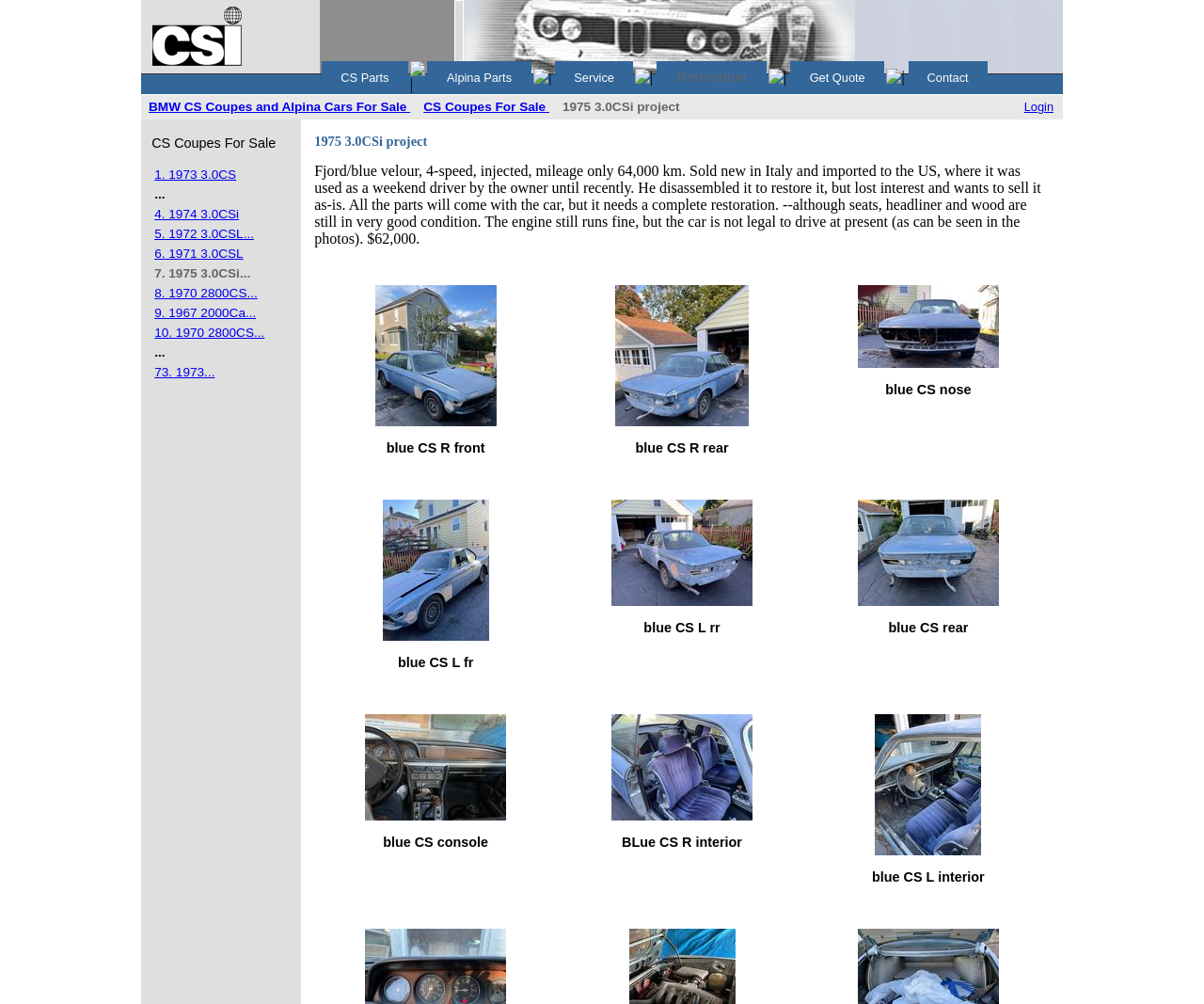How many photos are shown on the webpage?
Please use the image to provide a one-word or short phrase answer.

6